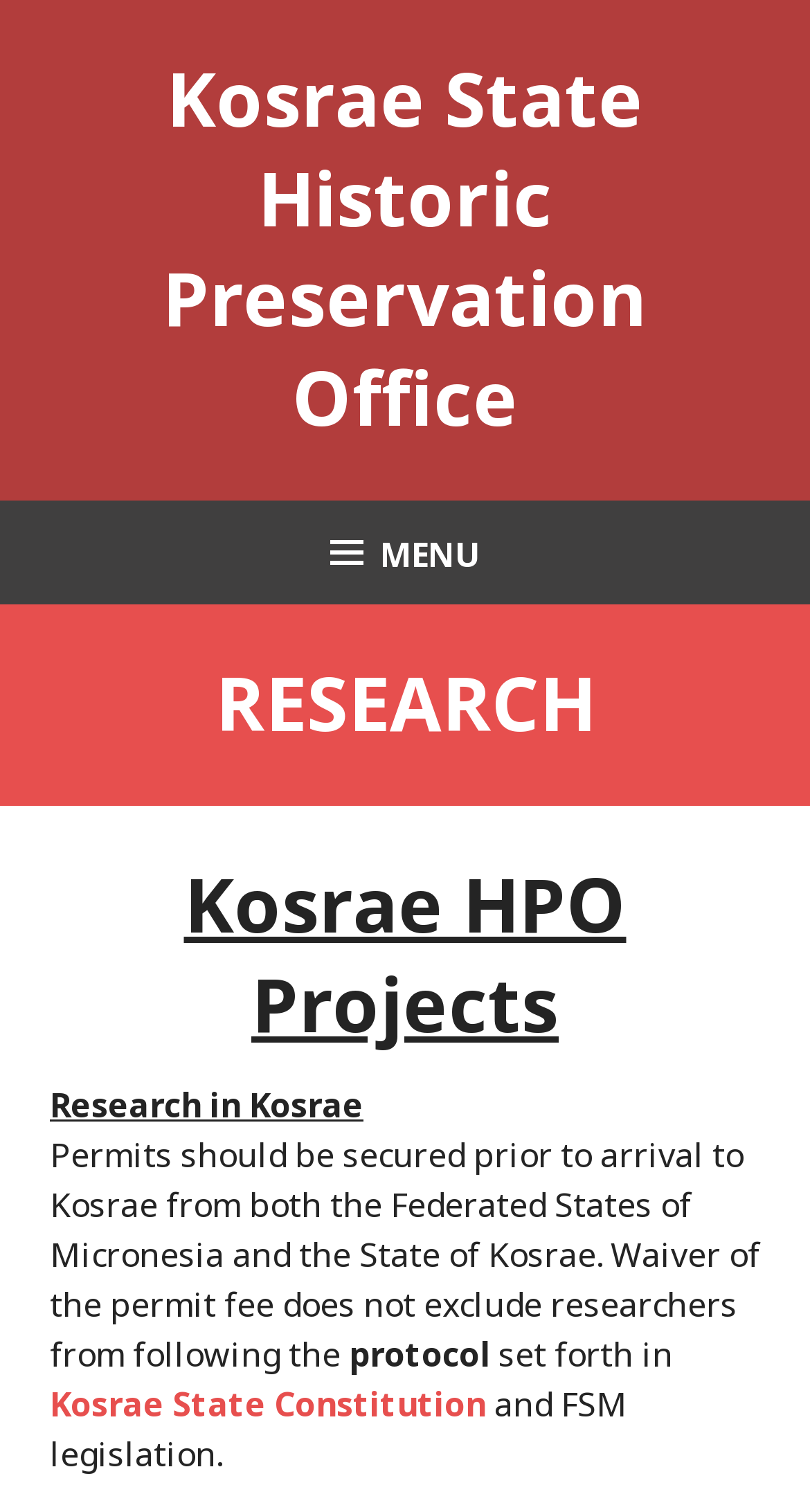Find the bounding box of the UI element described as: "Menu". The bounding box coordinates should be given as four float values between 0 and 1, i.e., [left, top, right, bottom].

[0.0, 0.331, 1.0, 0.4]